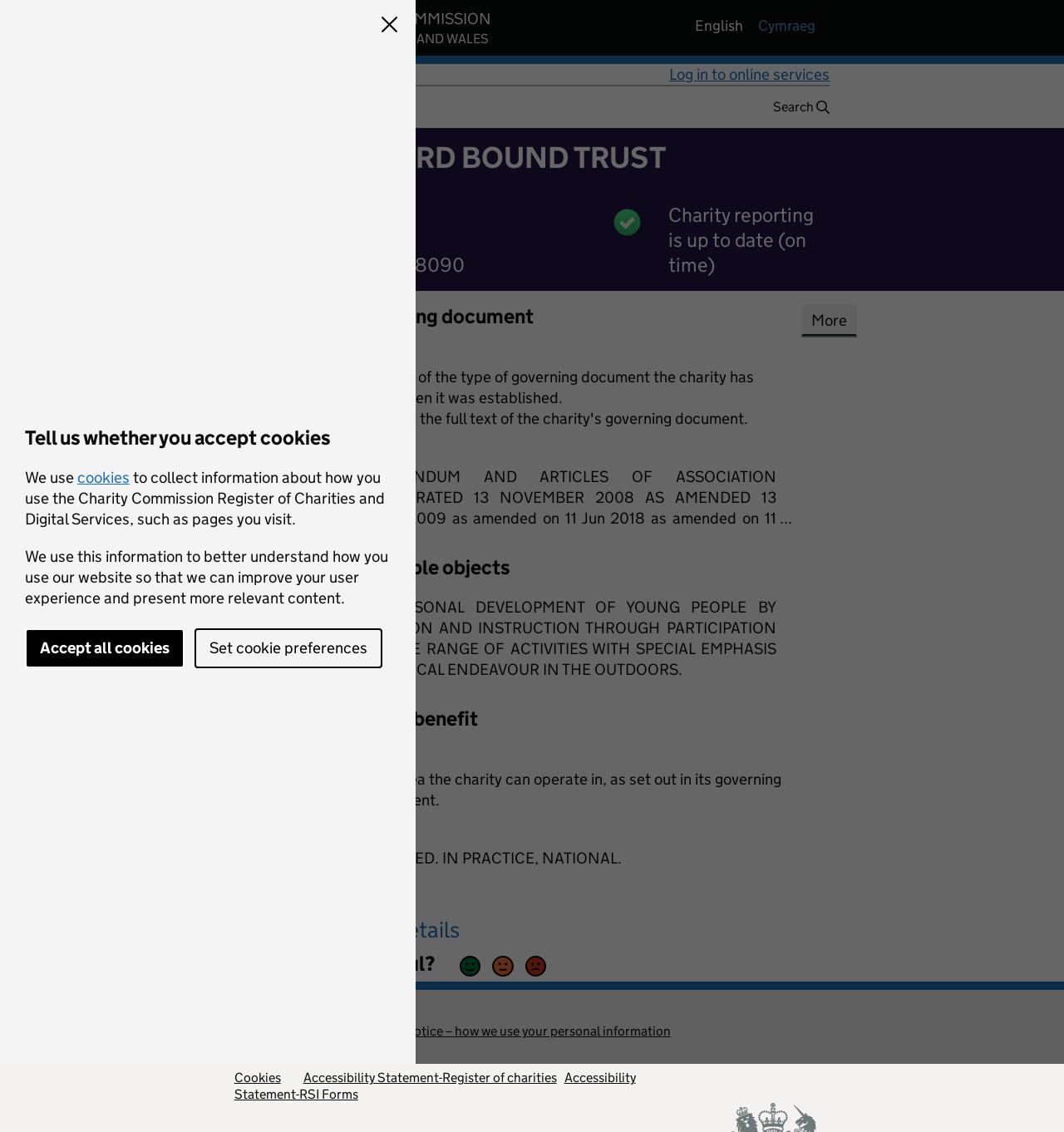What can be done with the 'More' button?
Based on the image, answer the question with a single word or brief phrase.

Expand